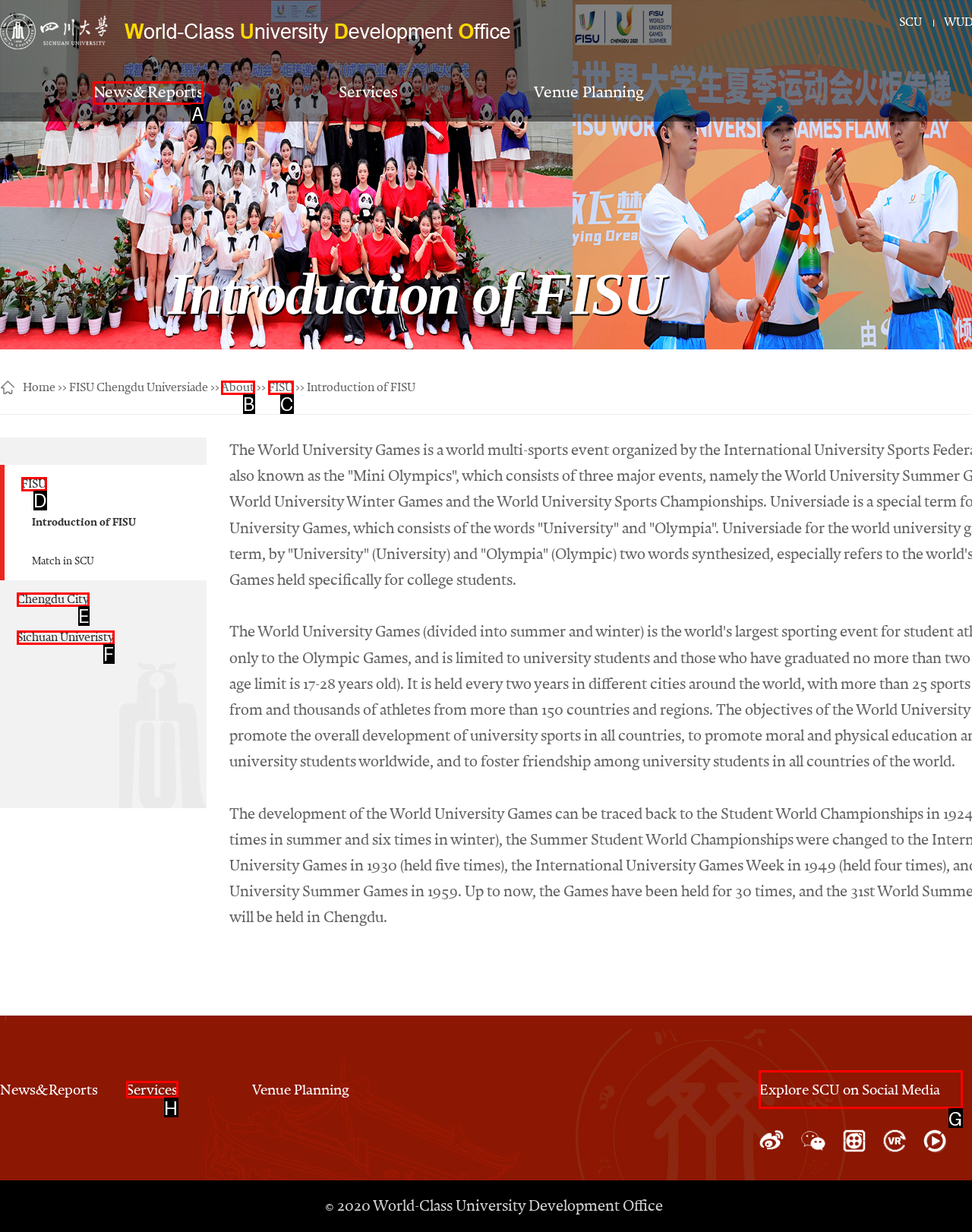Point out the letter of the HTML element you should click on to execute the task: Explore SCU on Social Media
Reply with the letter from the given options.

G